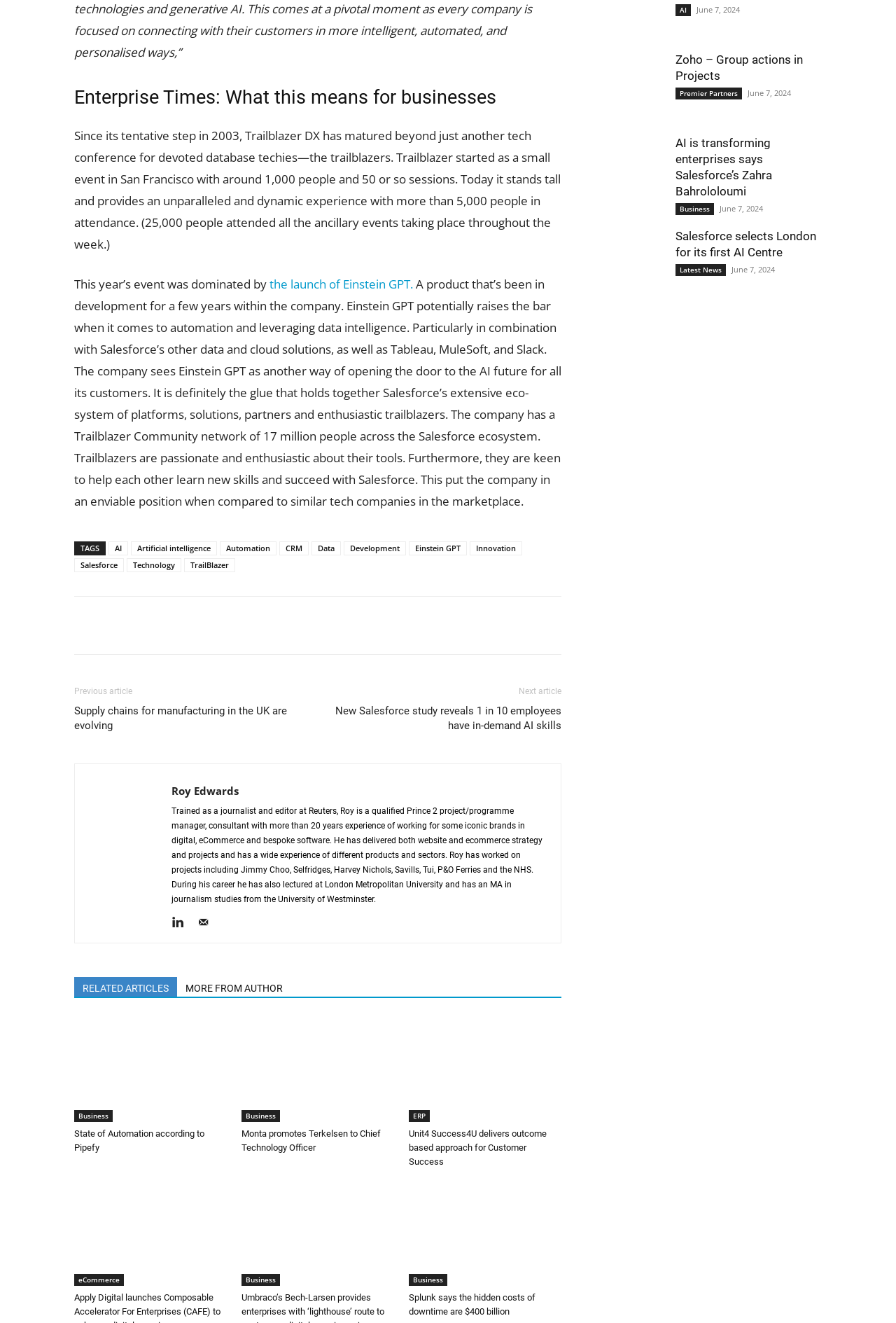Bounding box coordinates are specified in the format (top-left x, top-left y, bottom-right x, bottom-right y). All values are floating point numbers bounded between 0 and 1. Please provide the bounding box coordinate of the region this sentence describes: MORE FROM AUTHOR

[0.198, 0.738, 0.325, 0.753]